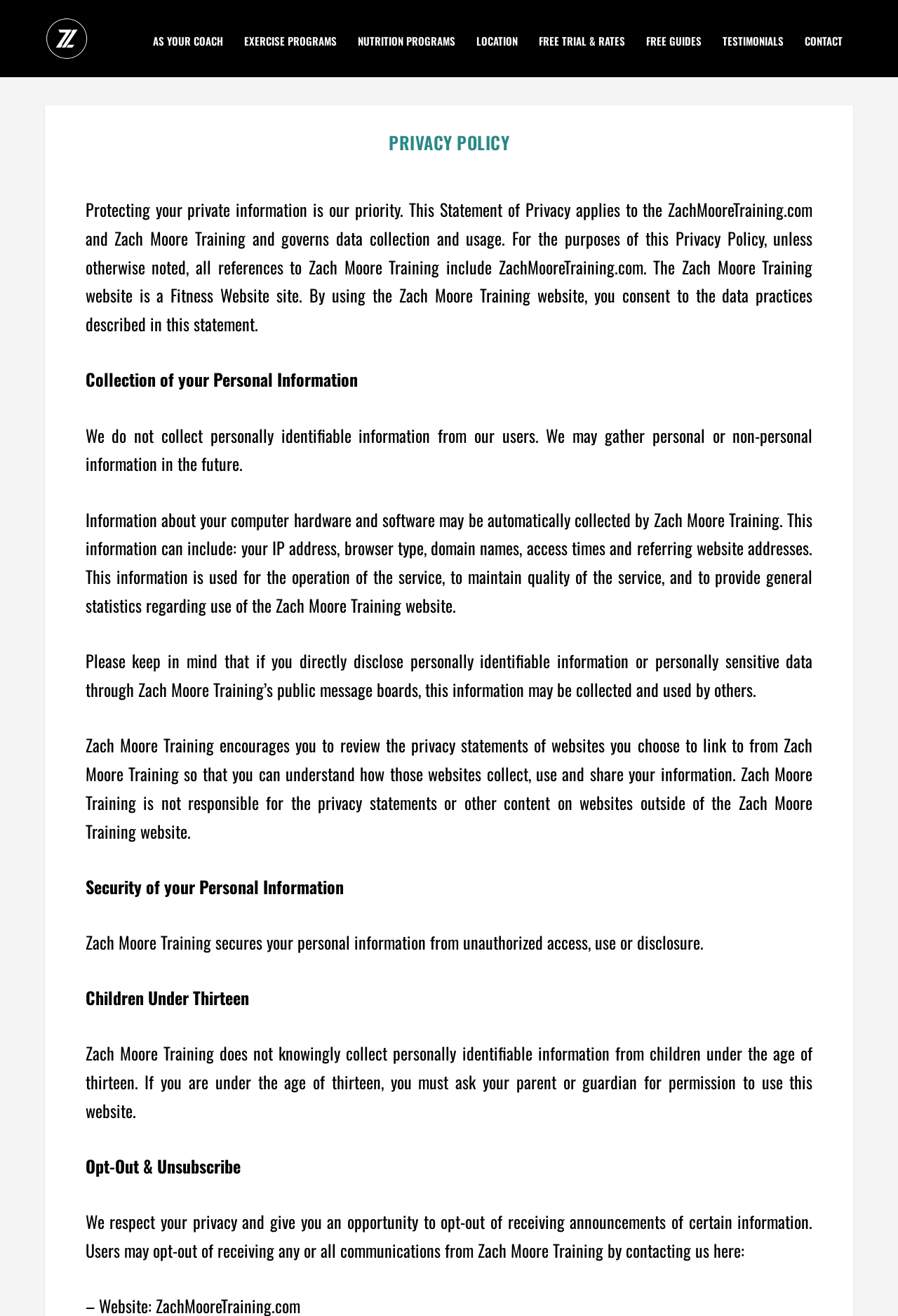How can users opt-out of receiving announcements?
Using the image as a reference, give an elaborate response to the question.

Based on the StaticText element with the text 'Users may opt-out of receiving any or all communications from Zach Moore Training by contacting us here:', it can be inferred that users can opt-out of receiving announcements by contacting Zach Moore Training.